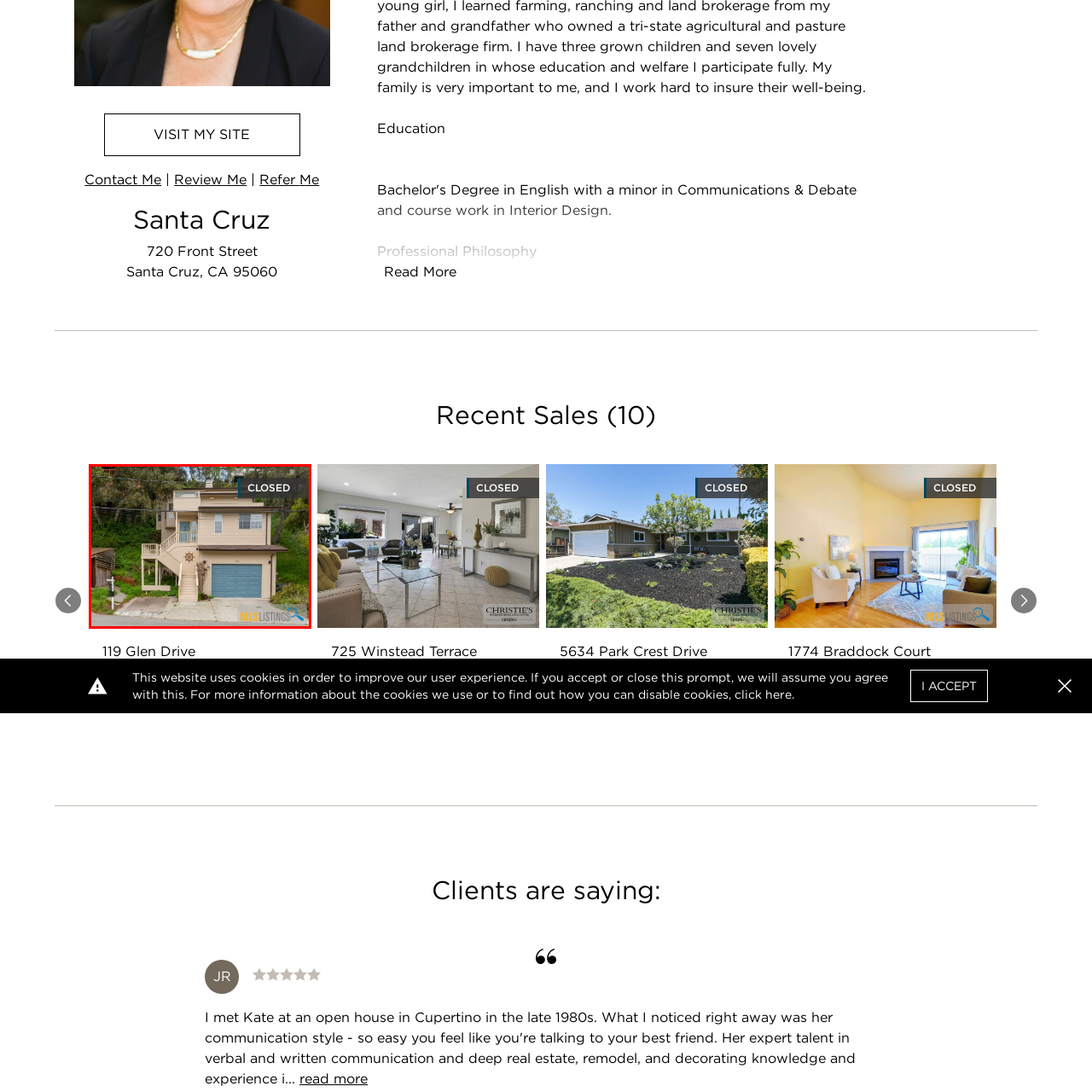What is the color of the garage door?
Look closely at the image highlighted by the red bounding box and give a comprehensive answer to the question.

The caption describes the exterior of the home, mentioning a blue garage door, which adds to the coastal vibes of the property.